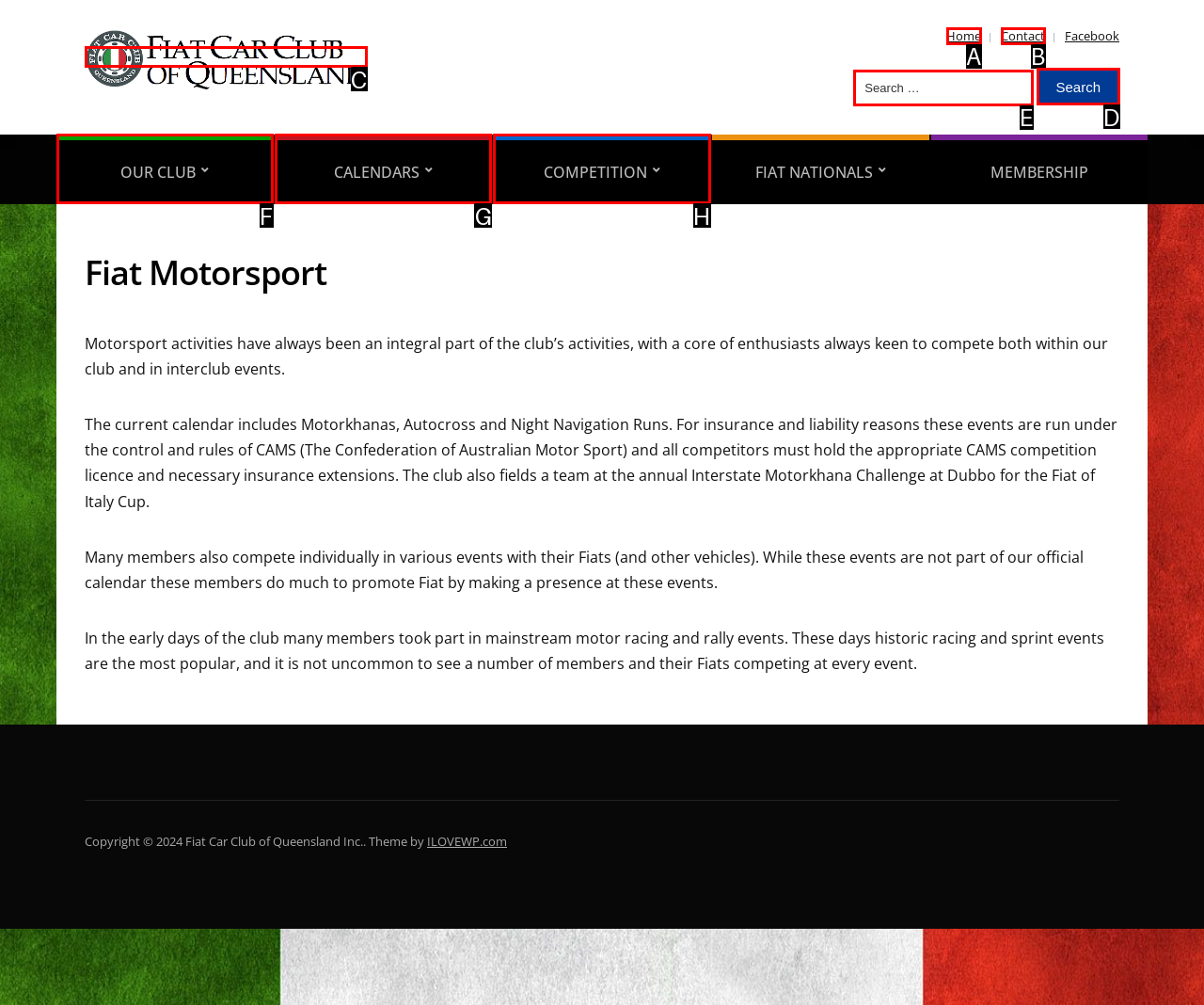Identify the correct UI element to click for the following task: Search for something Choose the option's letter based on the given choices.

E